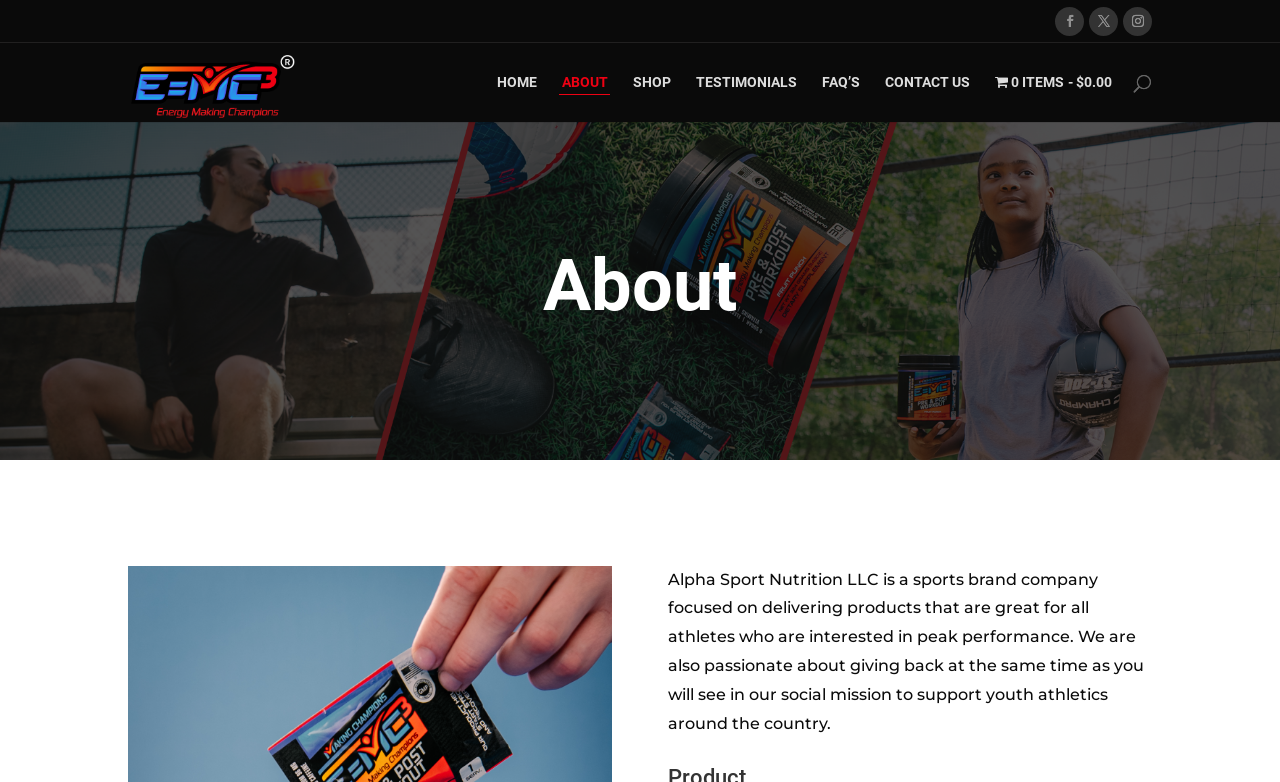Specify the bounding box coordinates of the region I need to click to perform the following instruction: "Explore electric car battery life". The coordinates must be four float numbers in the range of 0 to 1, i.e., [left, top, right, bottom].

None